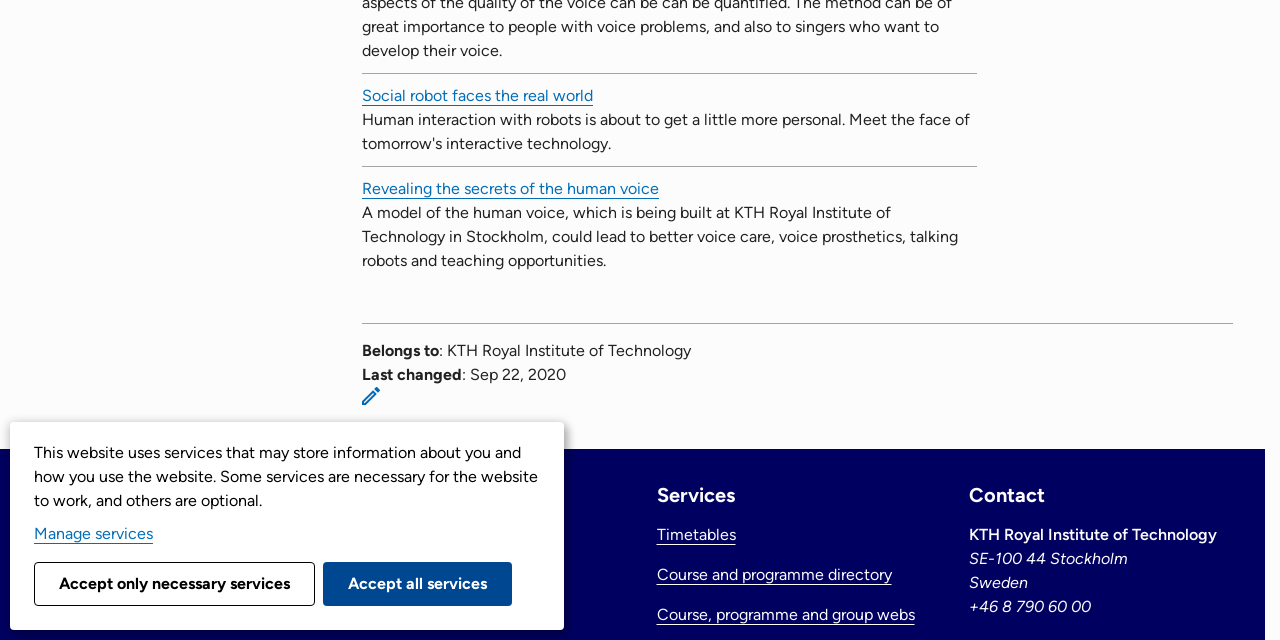Find the bounding box coordinates for the UI element whose description is: "Timetables". The coordinates should be four float numbers between 0 and 1, in the format [left, top, right, bottom].

[0.513, 0.82, 0.575, 0.849]